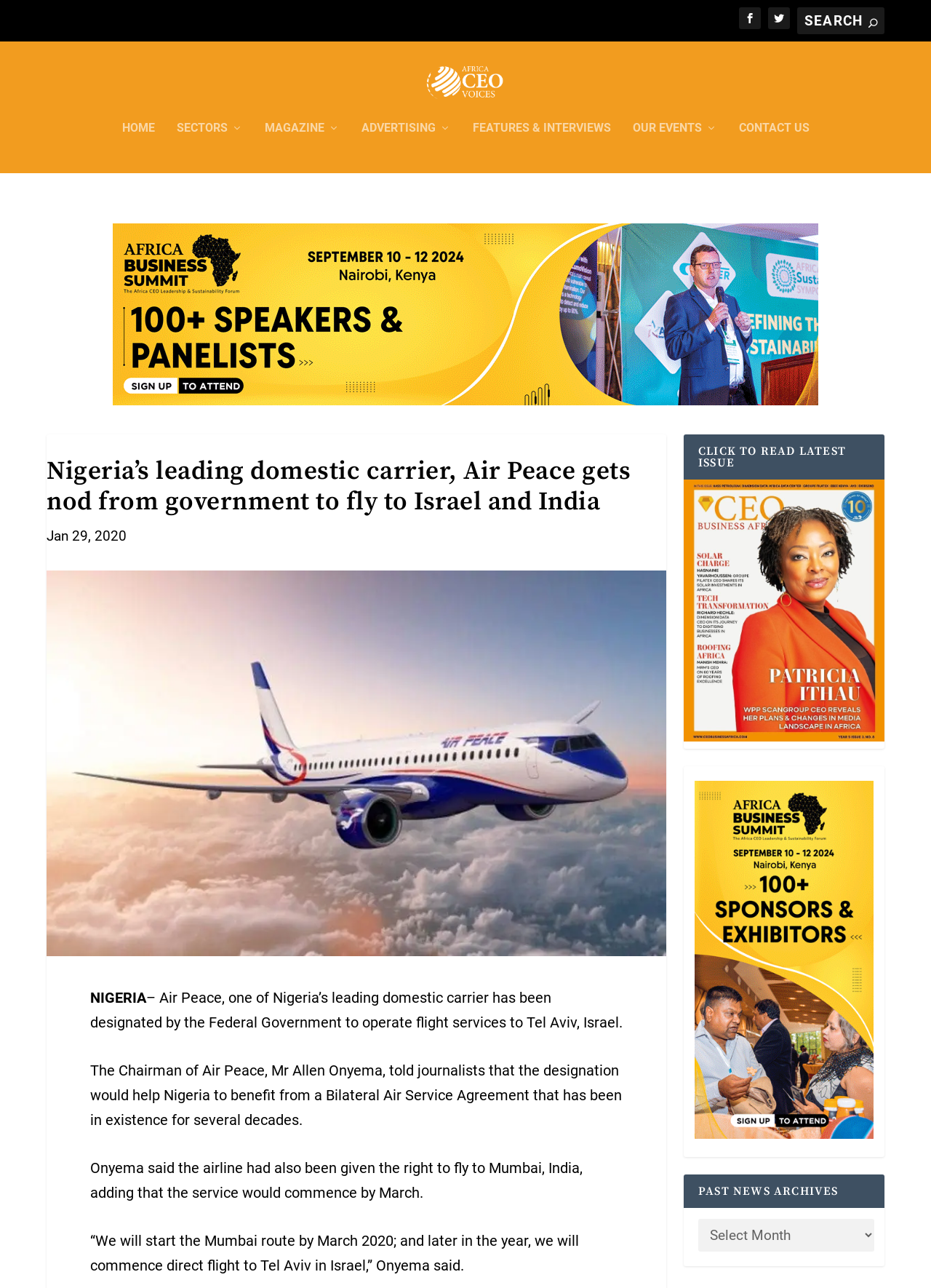Can you give a comprehensive explanation to the question given the content of the image?
Who is the Chairman of Air Peace?

The article quotes Mr Allen Onyema, the Chairman of Air Peace, saying that the designation would help Nigeria to benefit from a Bilateral Air Service Agreement, so the Chairman of Air Peace is Mr Allen Onyema.